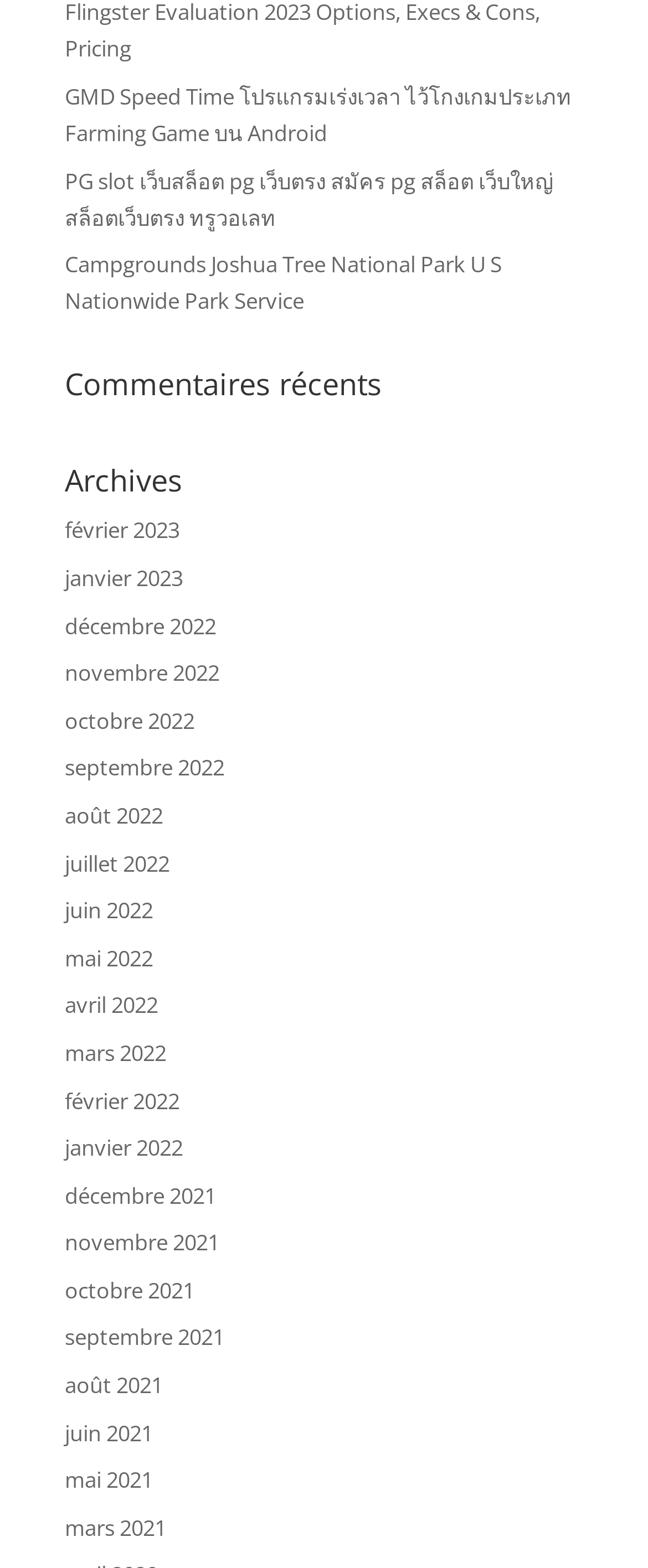Pinpoint the bounding box coordinates of the clickable element needed to complete the instruction: "Select the month of février 2023". The coordinates should be provided as four float numbers between 0 and 1: [left, top, right, bottom].

[0.1, 0.329, 0.277, 0.348]